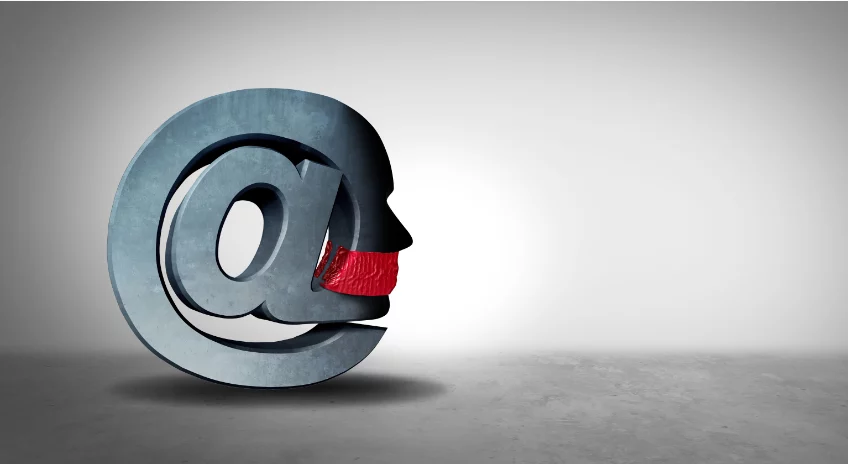What is the background of the image?
With the help of the image, please provide a detailed response to the question.

The caption describes the background of the image as a smooth gradient from light to dark, which enhances the focus on the at symbol and its reflection on the ground.